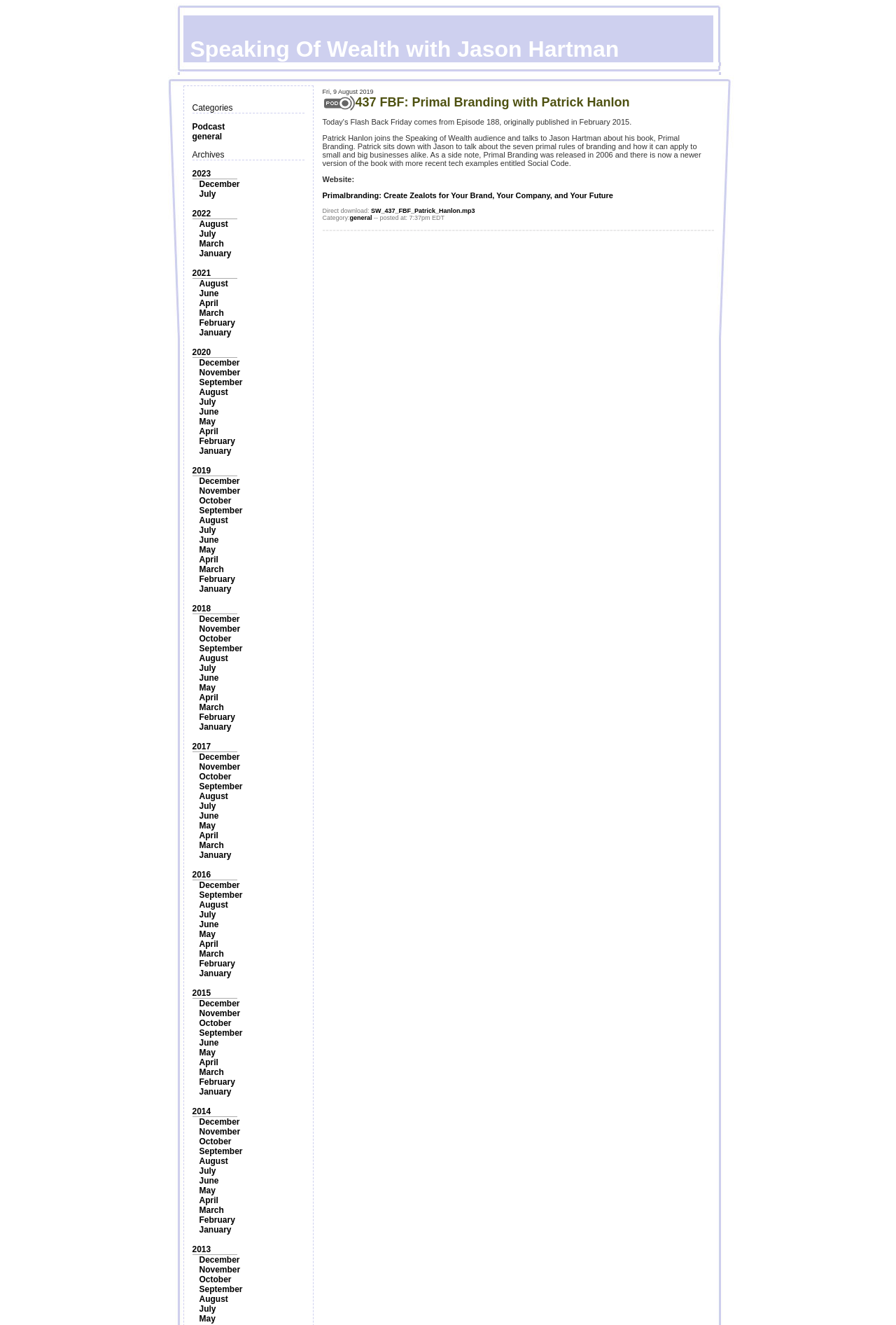Using the webpage screenshot and the element description August, determine the bounding box coordinates. Specify the coordinates in the format (top-left x, top-left y, bottom-right x, bottom-right y) with values ranging from 0 to 1.

[0.222, 0.493, 0.255, 0.501]